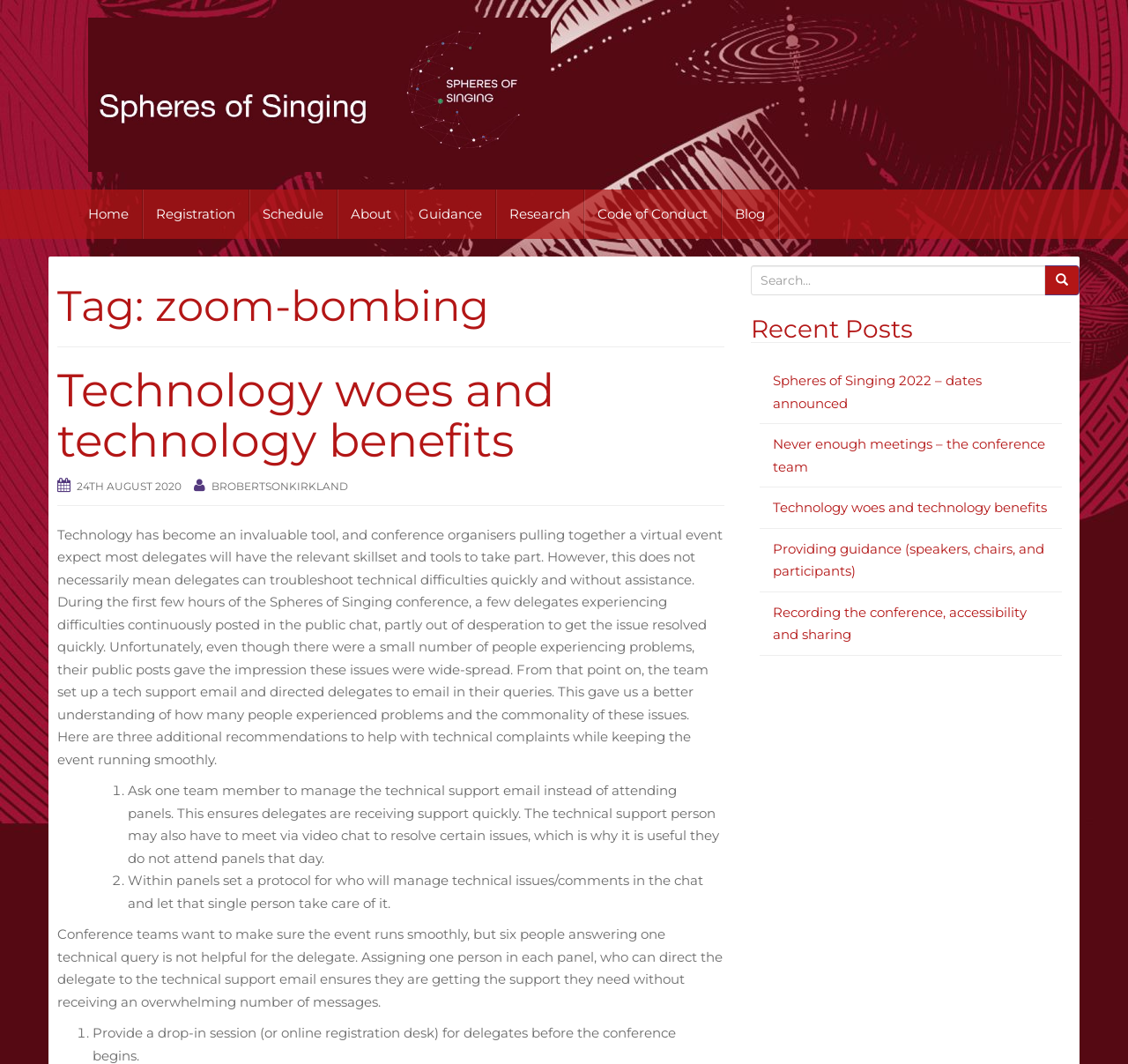Locate the bounding box coordinates of the element I should click to achieve the following instruction: "Check the 'Recent Posts' section".

[0.665, 0.296, 0.949, 0.323]